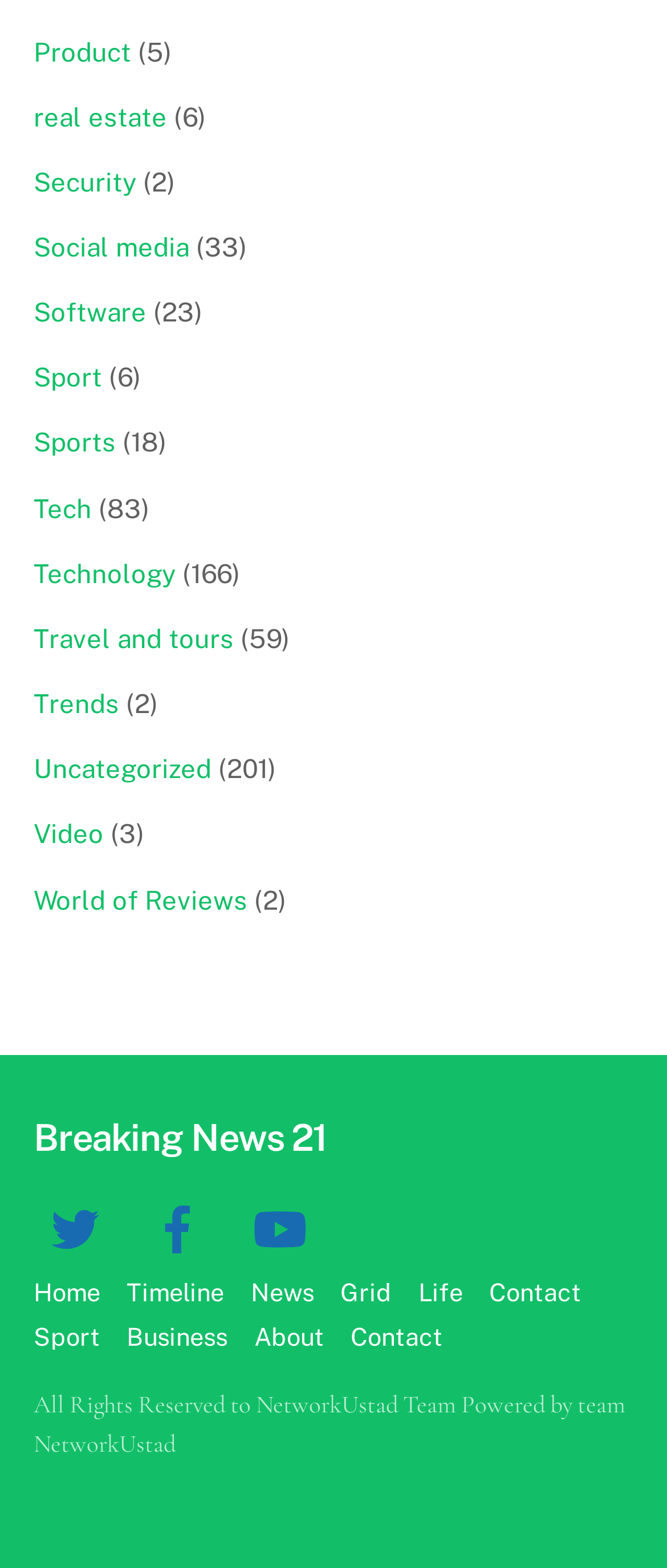Locate the bounding box coordinates of the element's region that should be clicked to carry out the following instruction: "Follow the 'Twitter' link". The coordinates need to be four float numbers between 0 and 1, i.e., [left, top, right, bottom].

[0.05, 0.773, 0.191, 0.792]